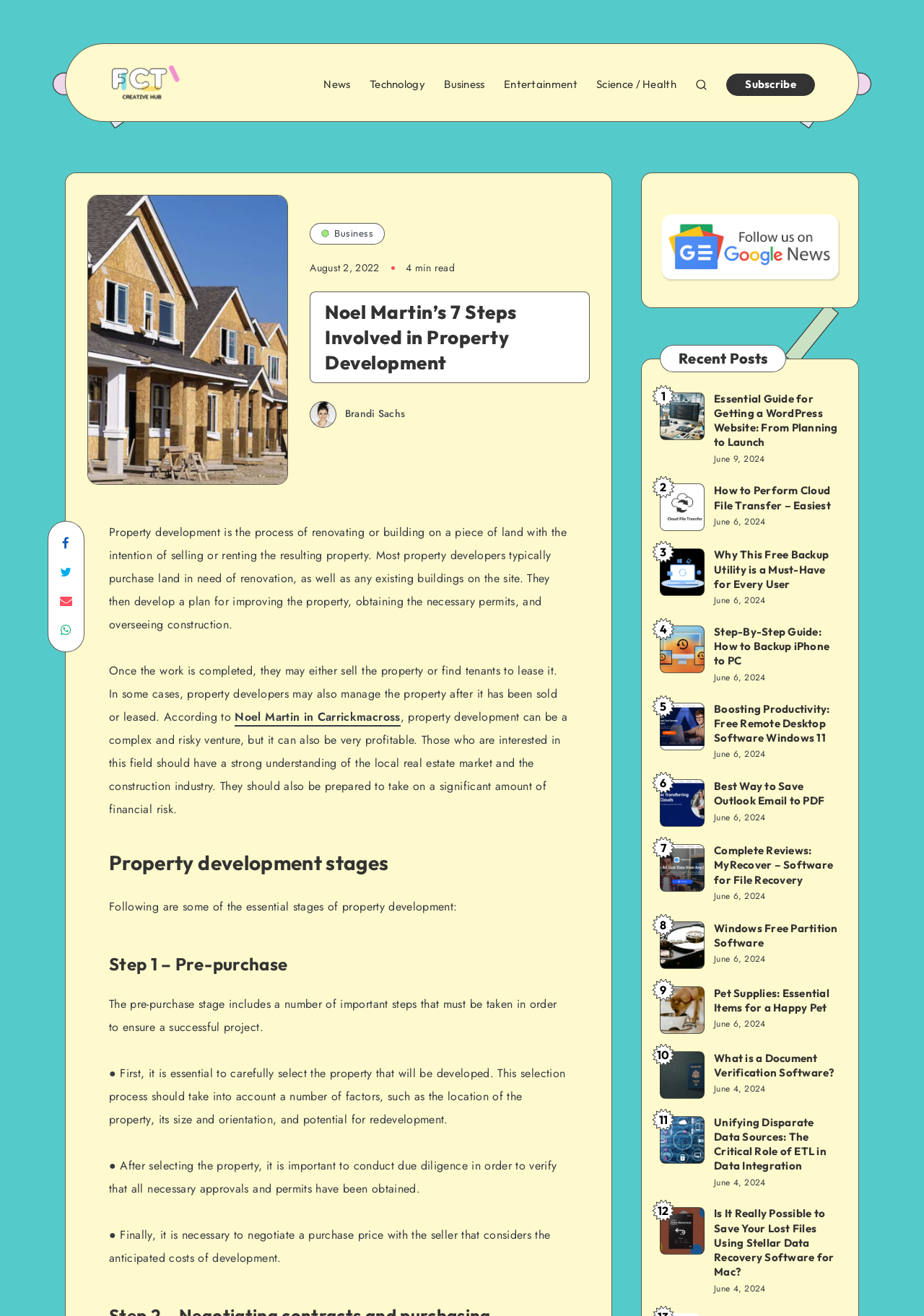Please specify the bounding box coordinates of the clickable region to carry out the following instruction: "Read the article 'Essential Guide for Getting a WordPress Website: From Planning to Launch'". The coordinates should be four float numbers between 0 and 1, in the format [left, top, right, bottom].

[0.714, 0.298, 0.761, 0.333]